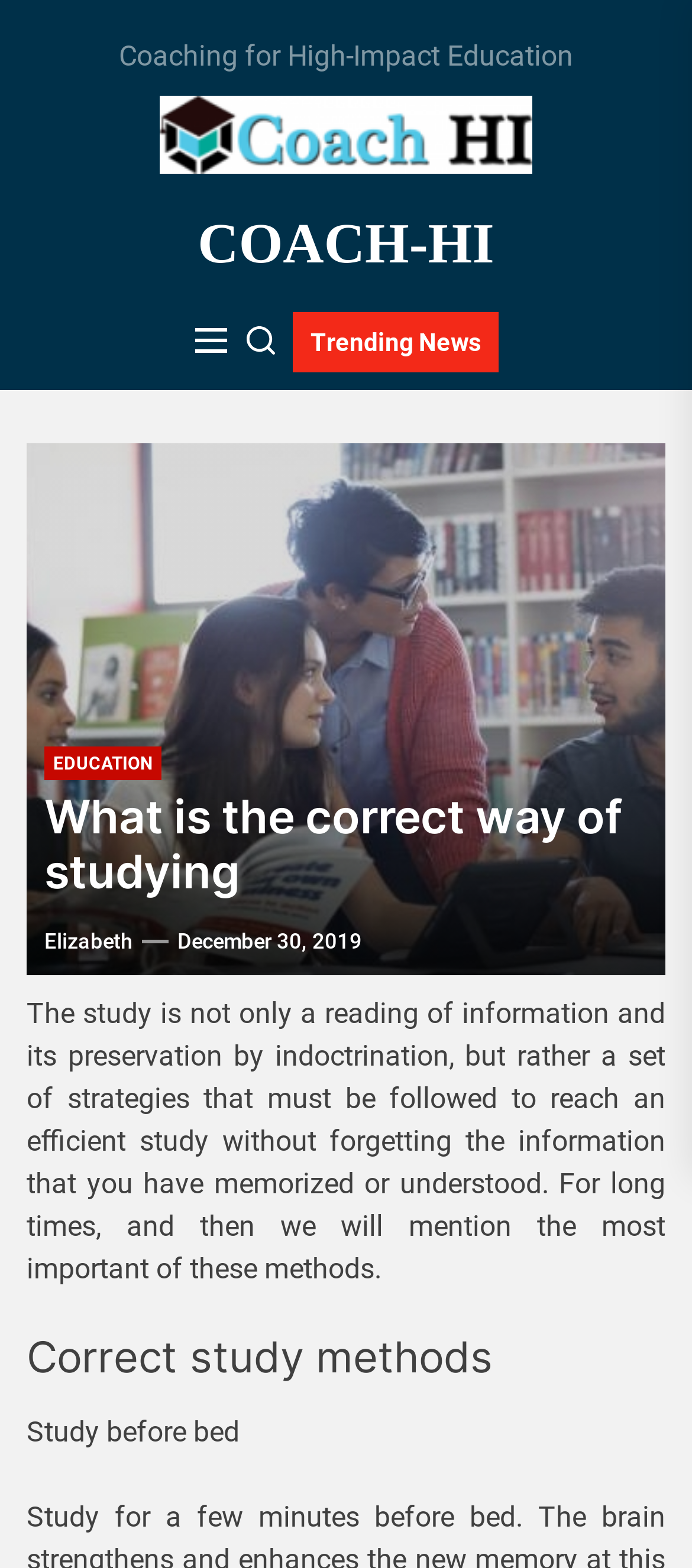Can you find and provide the main heading text of this webpage?

What is the correct way of studying